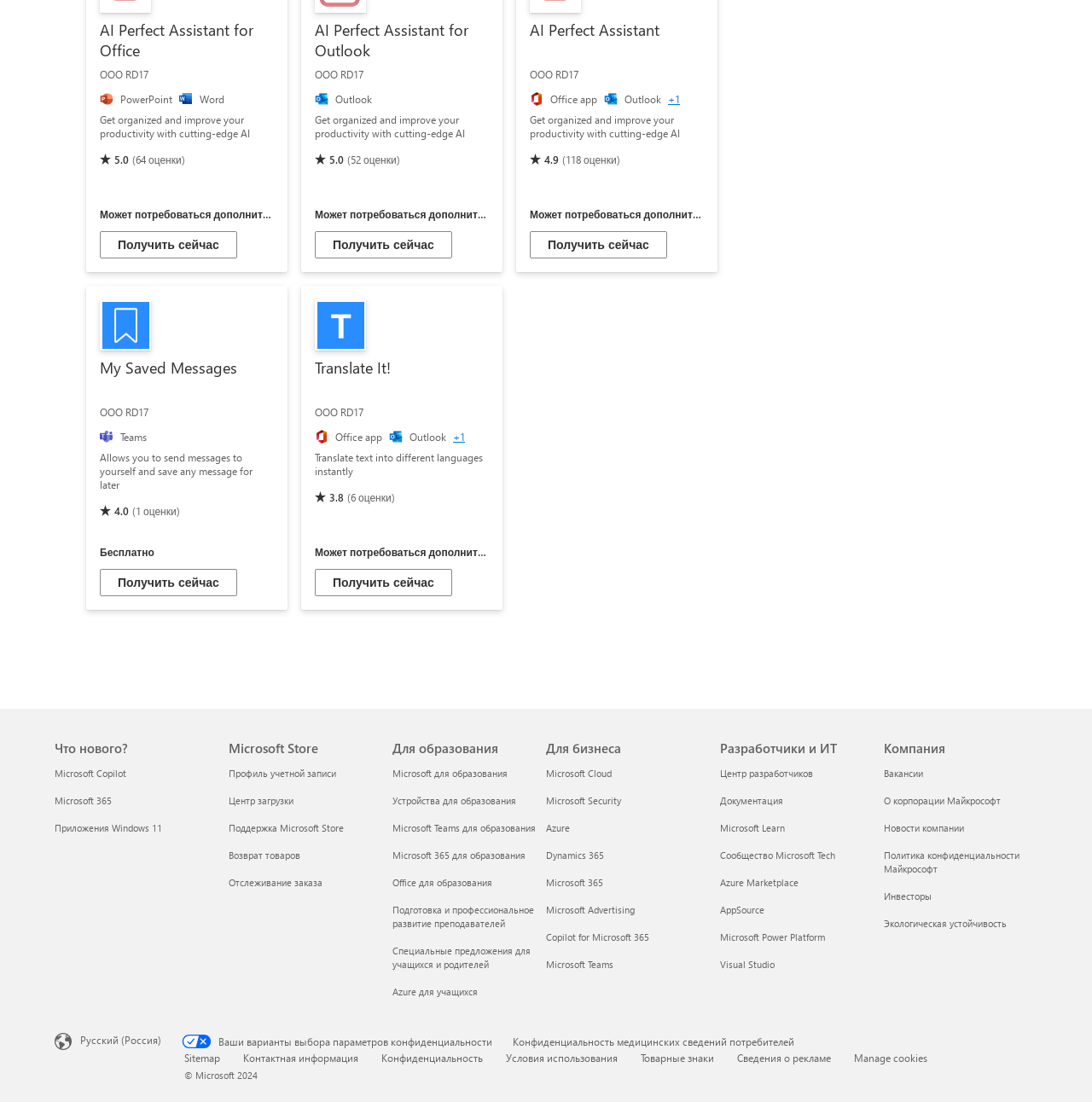Provide the bounding box coordinates for the UI element described in this sentence: "Copilot for Microsoft 365". The coordinates should be four float values between 0 and 1, i.e., [left, top, right, bottom].

[0.5, 0.844, 0.595, 0.856]